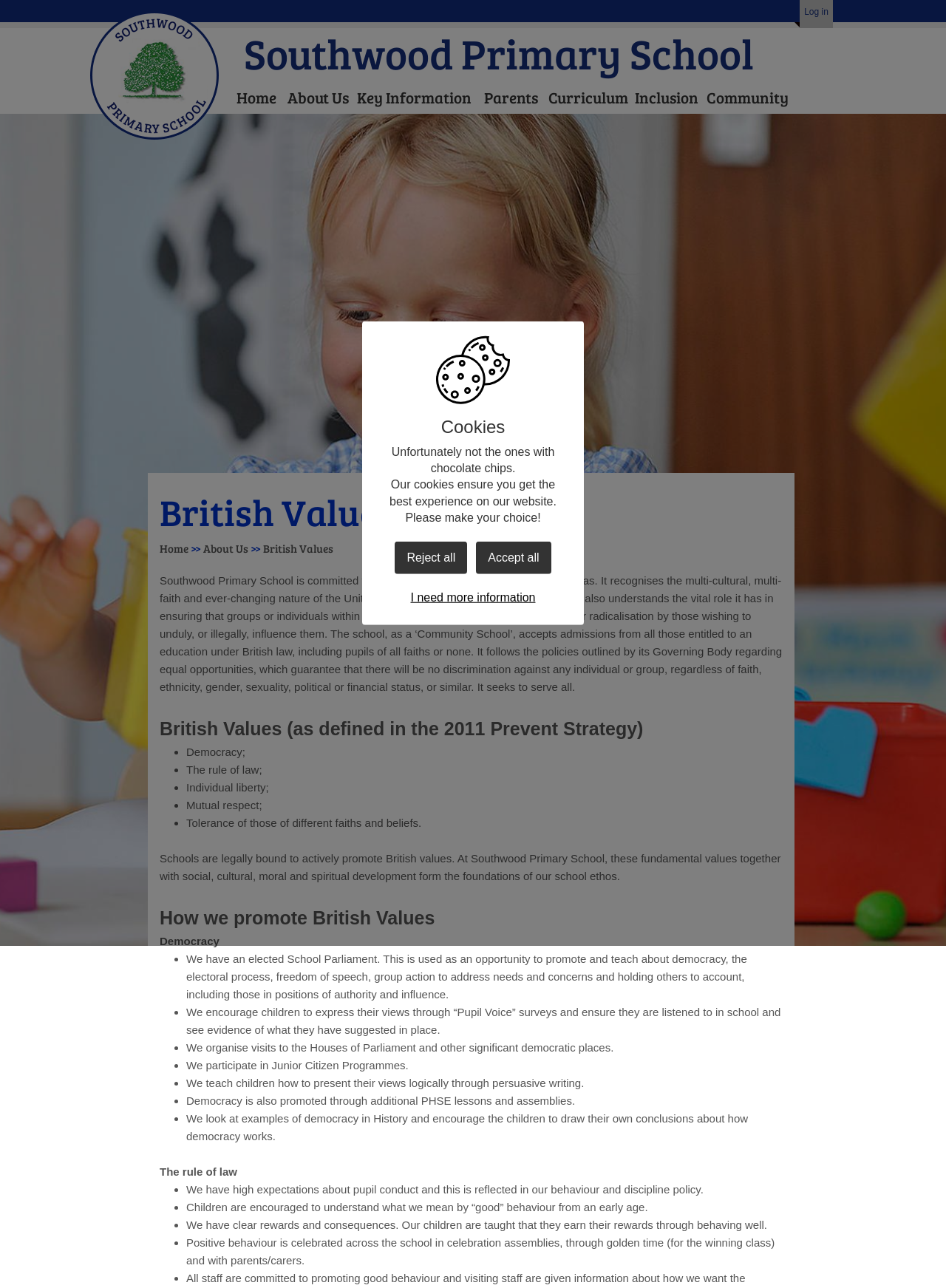Find the bounding box coordinates of the clickable region needed to perform the following instruction: "Learn about 'British Values'". The coordinates should be provided as four float numbers between 0 and 1, i.e., [left, top, right, bottom].

[0.278, 0.42, 0.352, 0.431]